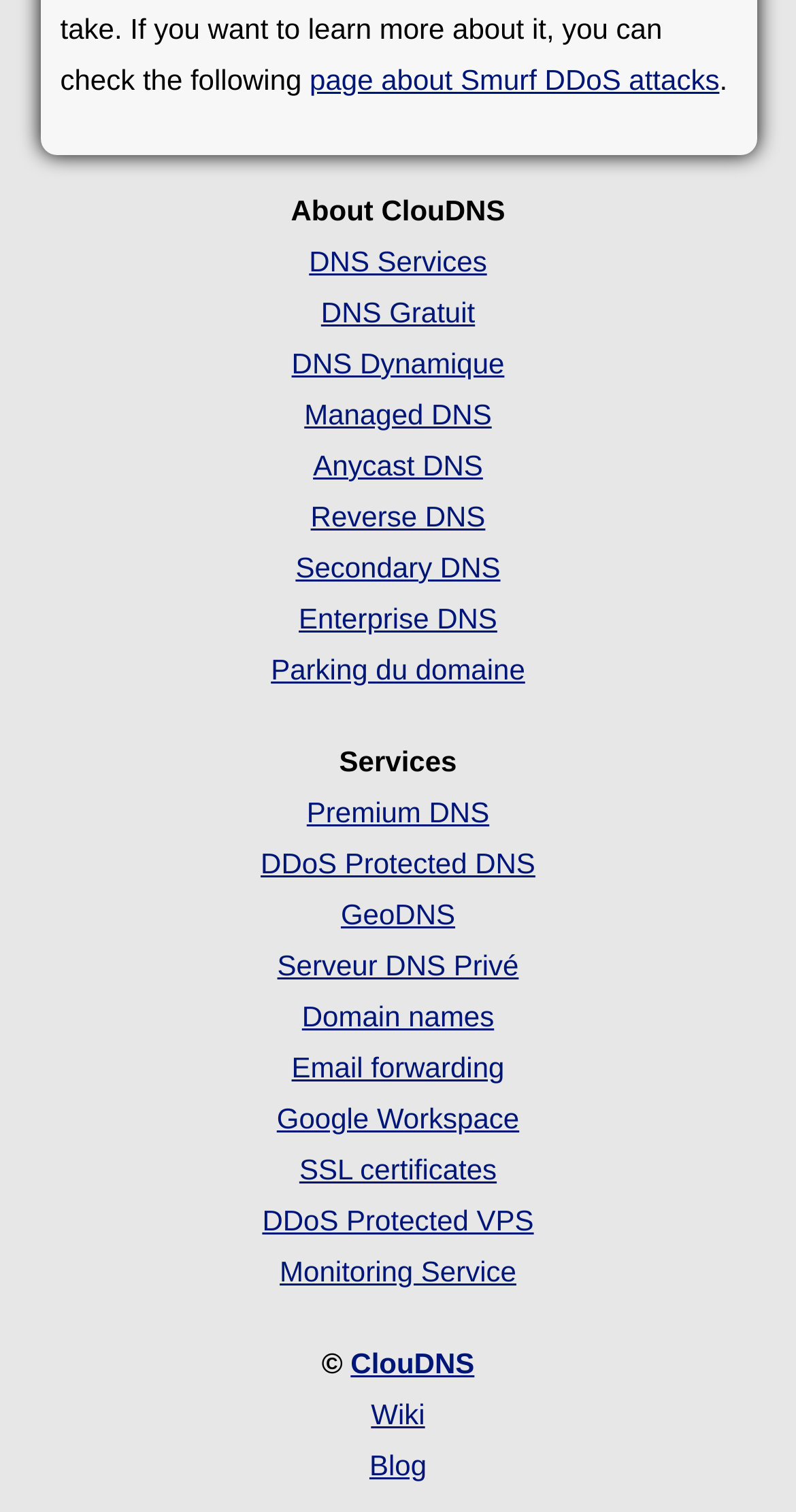What is the last service listed?
Answer the question based on the image using a single word or a brief phrase.

Blog